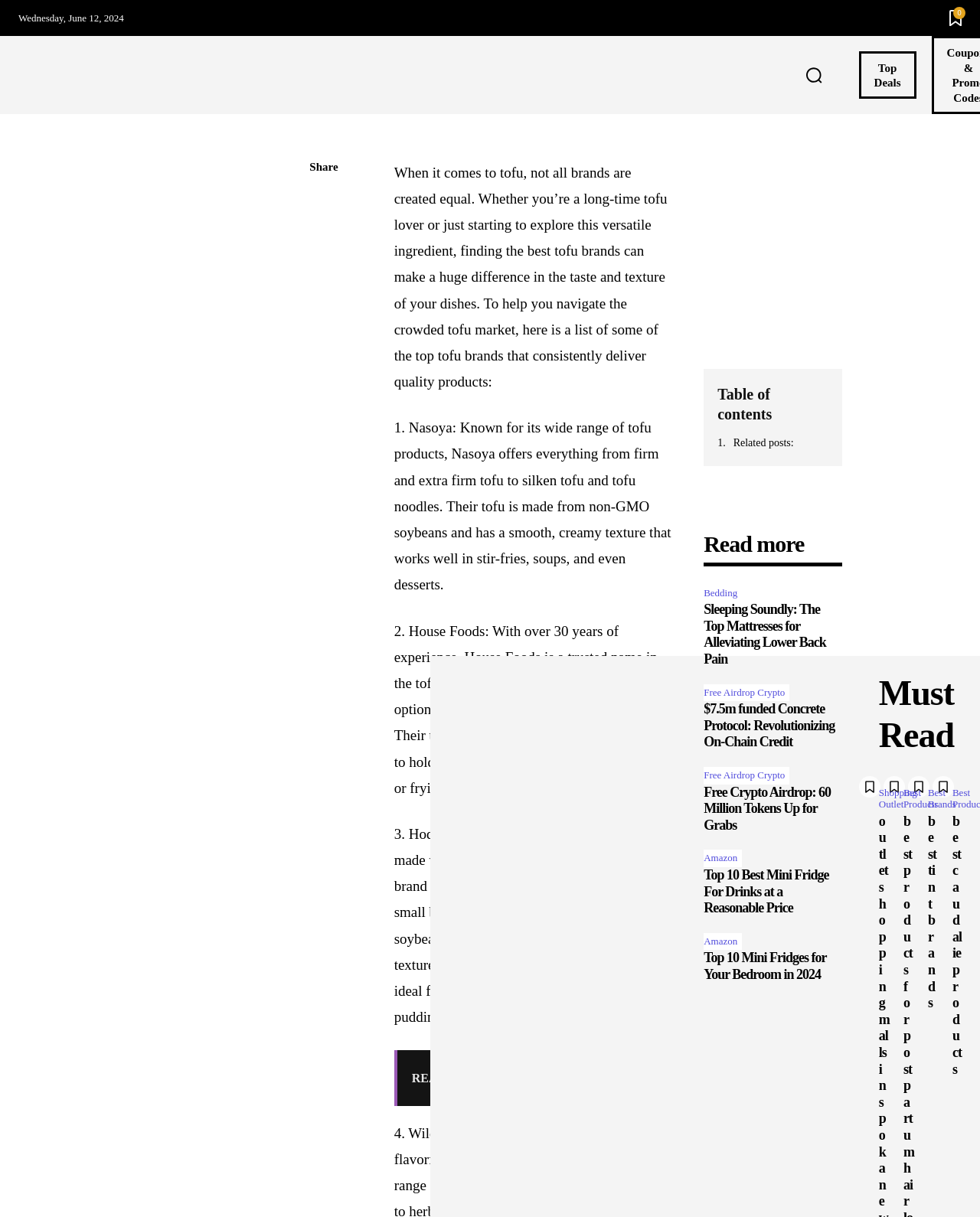Describe the entire webpage, focusing on both content and design.

This webpage is about discovering the top-rated tofu brands for plant-based cooking. At the top, there is a date "Wednesday, June 12, 2024" and a series of links to different categories such as "TECH", "HOME & KITCHEN", "GIFT GUIDE", and more. Below these links, there is a search button with a magnifying glass icon.

The main content of the webpage starts with an introduction to tofu brands, explaining that not all brands are created equal and that finding the best tofu brands can make a huge difference in the taste and texture of dishes. This introduction is followed by a list of top tofu brands, including Nasoya, House Foods, and Hodo. Each brand is described in detail, including their products, ingredients, and textures.

To the right of the main content, there are several links to related articles, including "Top Deals", "Bedding", "Free Airdrop Crypto", and more. These links are accompanied by images and headings that summarize the content of each article.

At the bottom of the webpage, there are more links to articles, including "Must Read" and "Best Products", as well as images and headings that summarize the content of each article. Overall, the webpage is focused on providing information and resources for people interested in plant-based cooking and finding the best tofu brands.